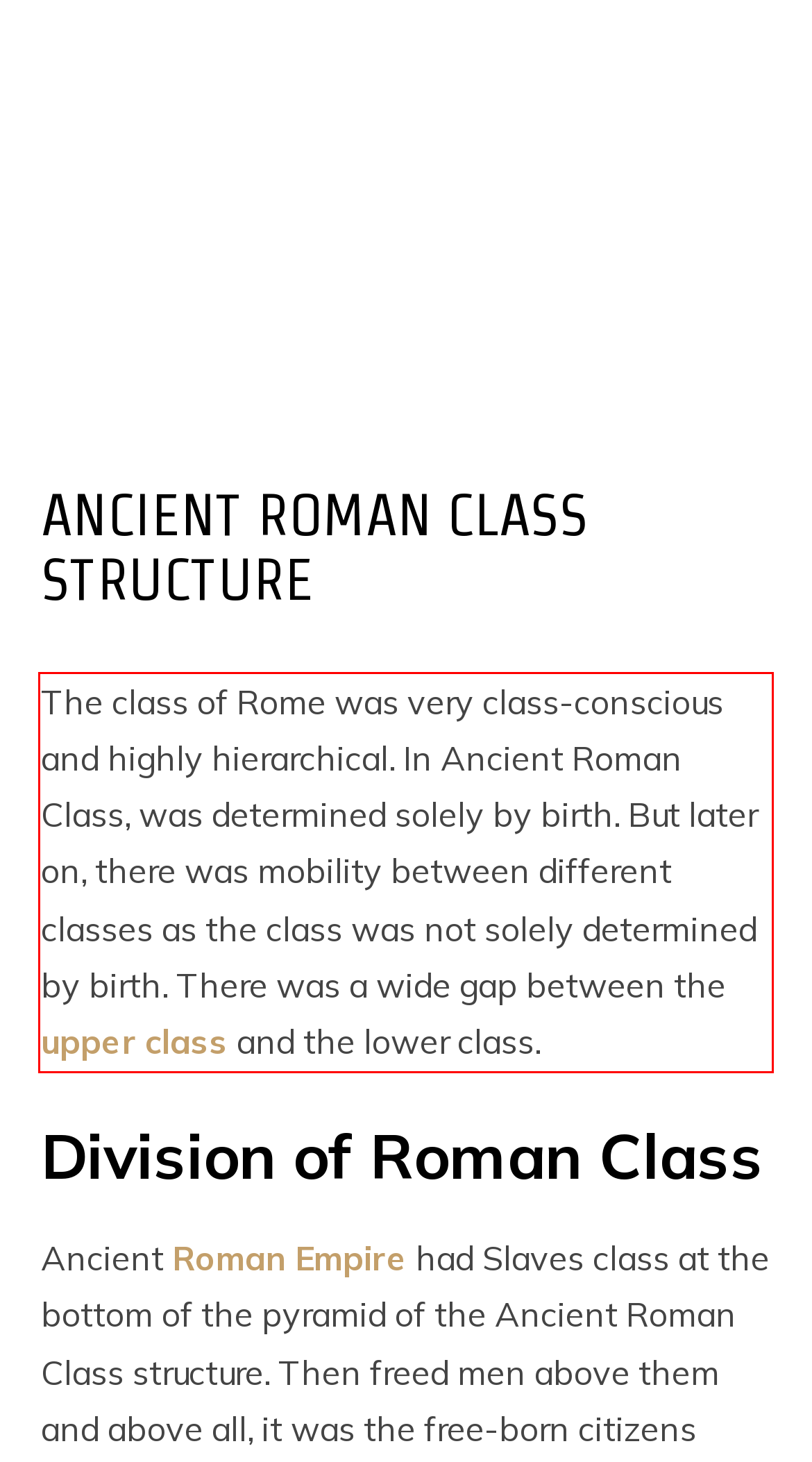You are provided with a screenshot of a webpage that includes a UI element enclosed in a red rectangle. Extract the text content inside this red rectangle.

The class of Rome was very class-conscious and highly hierarchical. In Ancient Roman Class, was determined solely by birth. But later on, there was mobility between different classes as the class was not solely determined by birth. There was a wide gap between the upper class and the lower class.